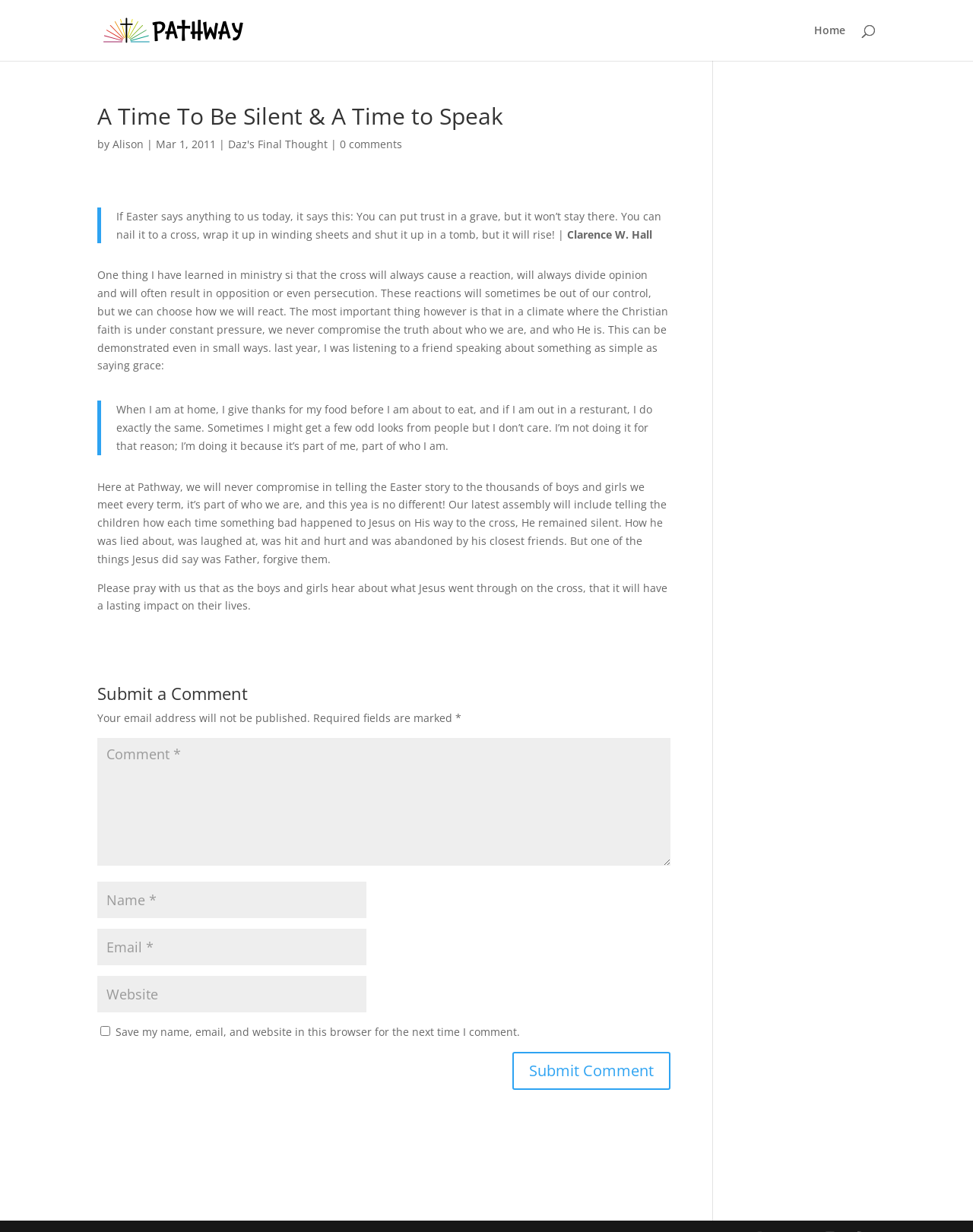Respond to the following question with a brief word or phrase:
What is the topic of the latest assembly at Pathway?

Easter story